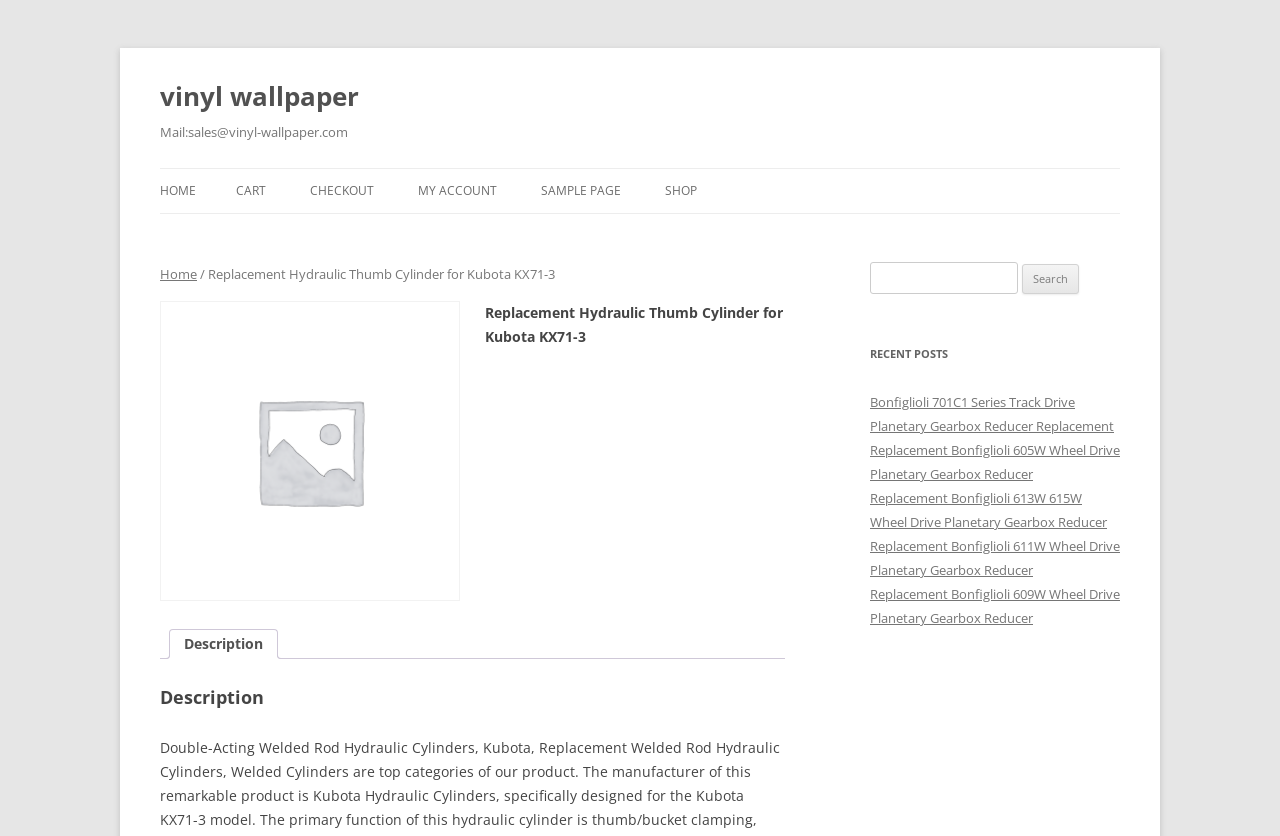Determine the bounding box coordinates of the section to be clicked to follow the instruction: "View product description". The coordinates should be given as four float numbers between 0 and 1, formatted as [left, top, right, bottom].

[0.144, 0.753, 0.205, 0.787]